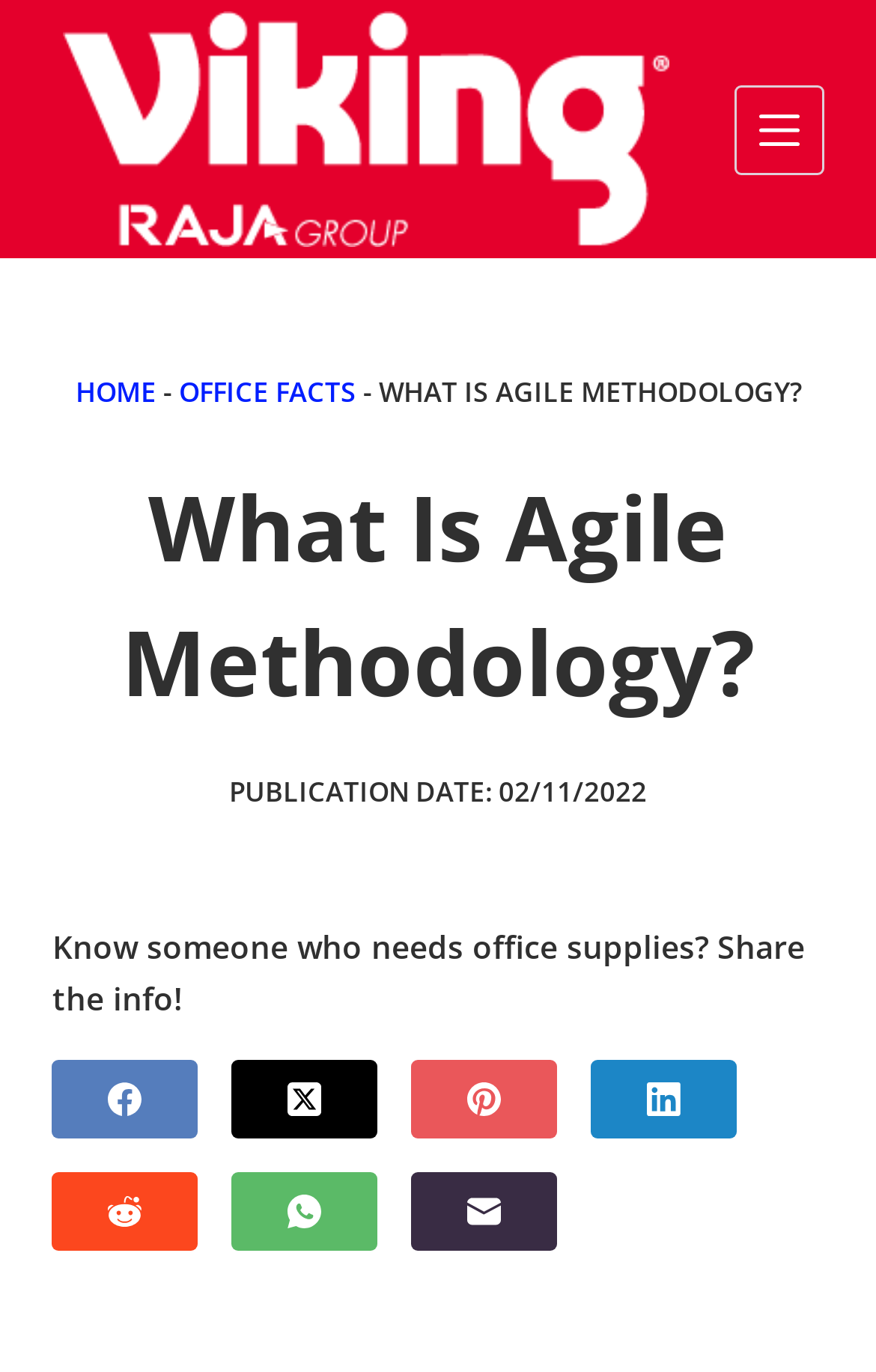Analyze the image and give a detailed response to the question:
What is the publication date of the article?

I found the publication date by looking at the 'PUBLICATION DATE:' label and the corresponding date '02/11/2022' next to it.